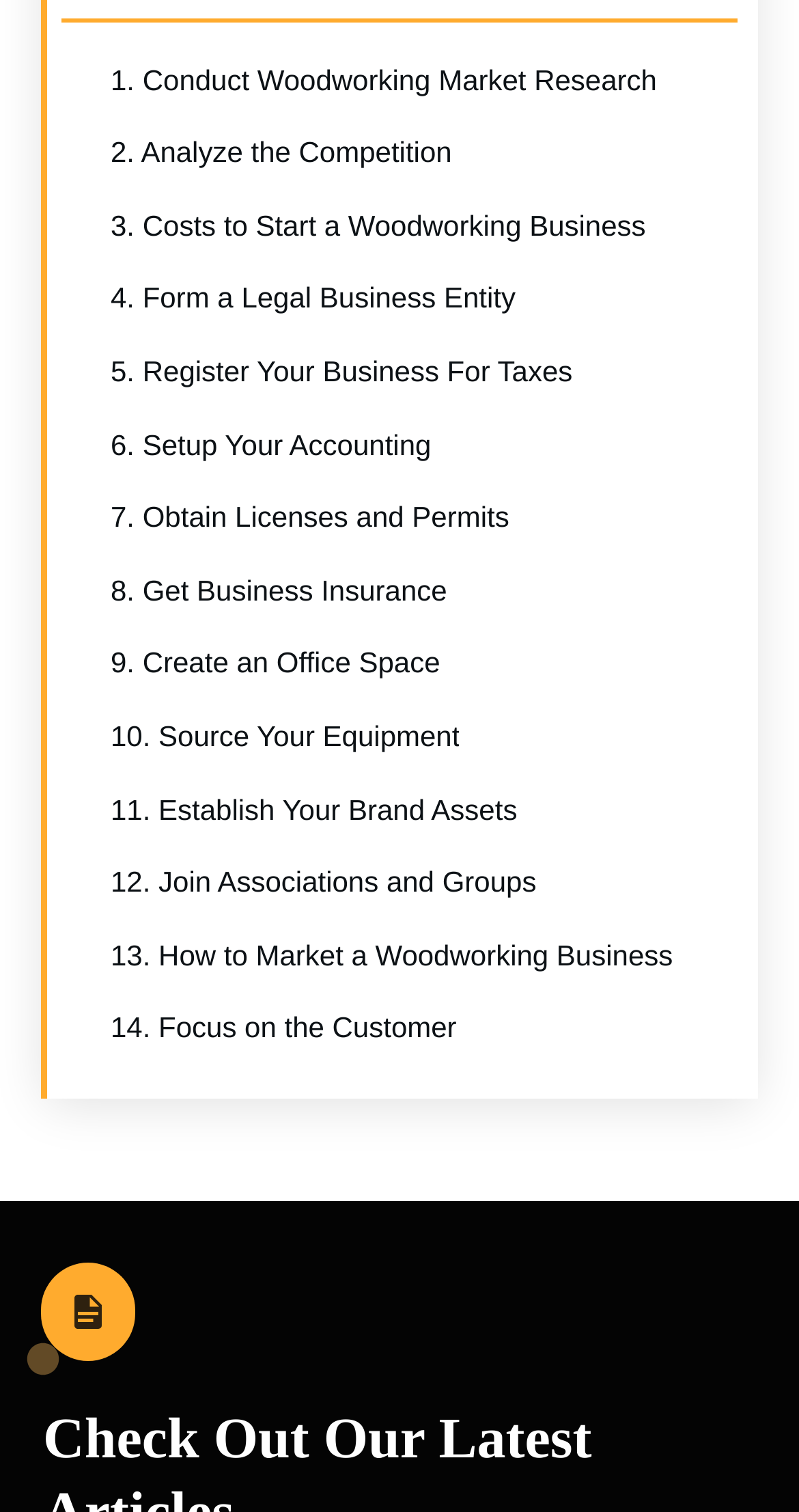Locate the bounding box coordinates of the clickable area needed to fulfill the instruction: "Click on 'Create an Office Space'".

[0.138, 0.426, 0.551, 0.453]